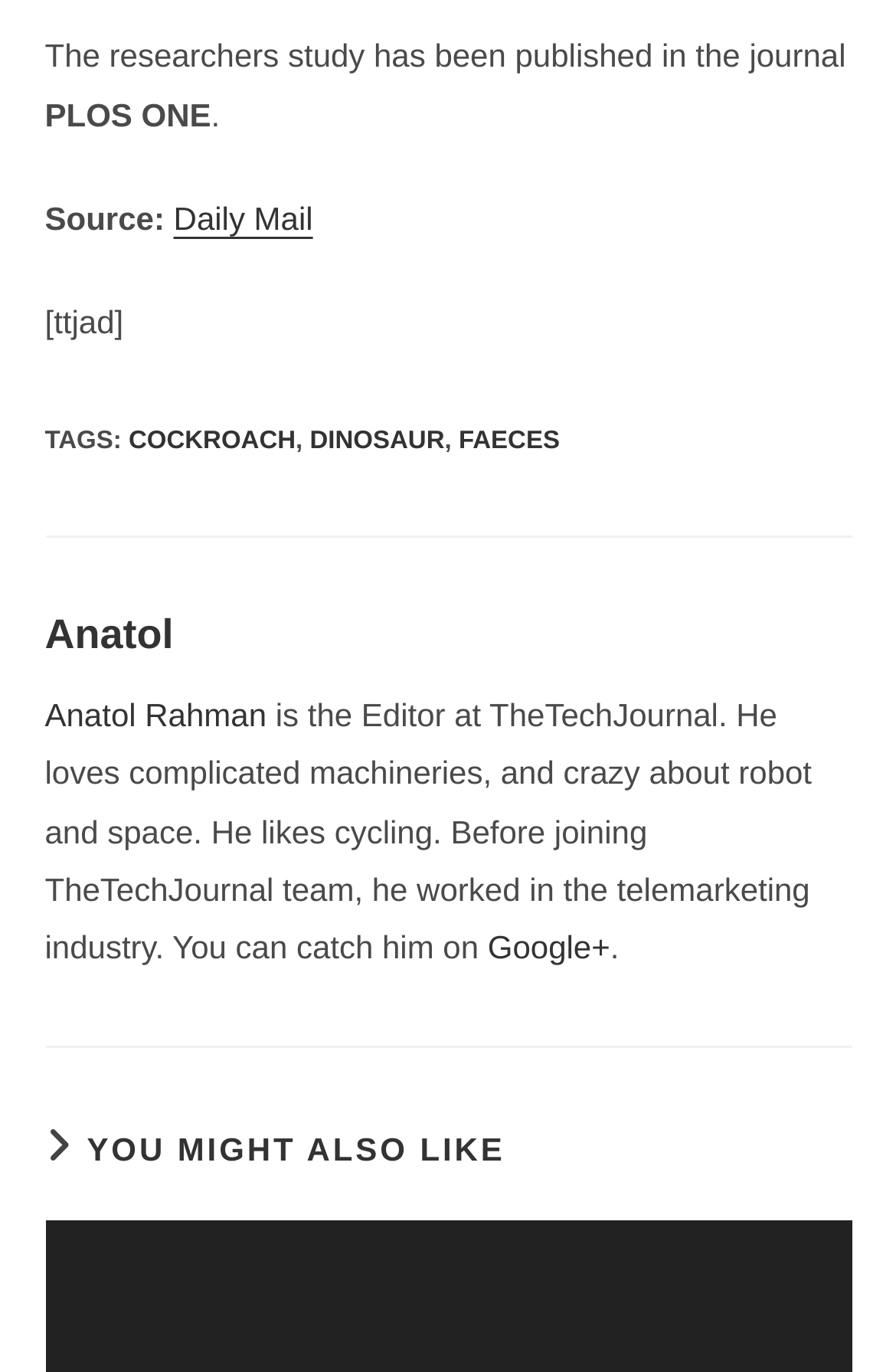What is the name of the website where Anatol worked before?
Please provide a single word or phrase as your answer based on the screenshot.

Not mentioned